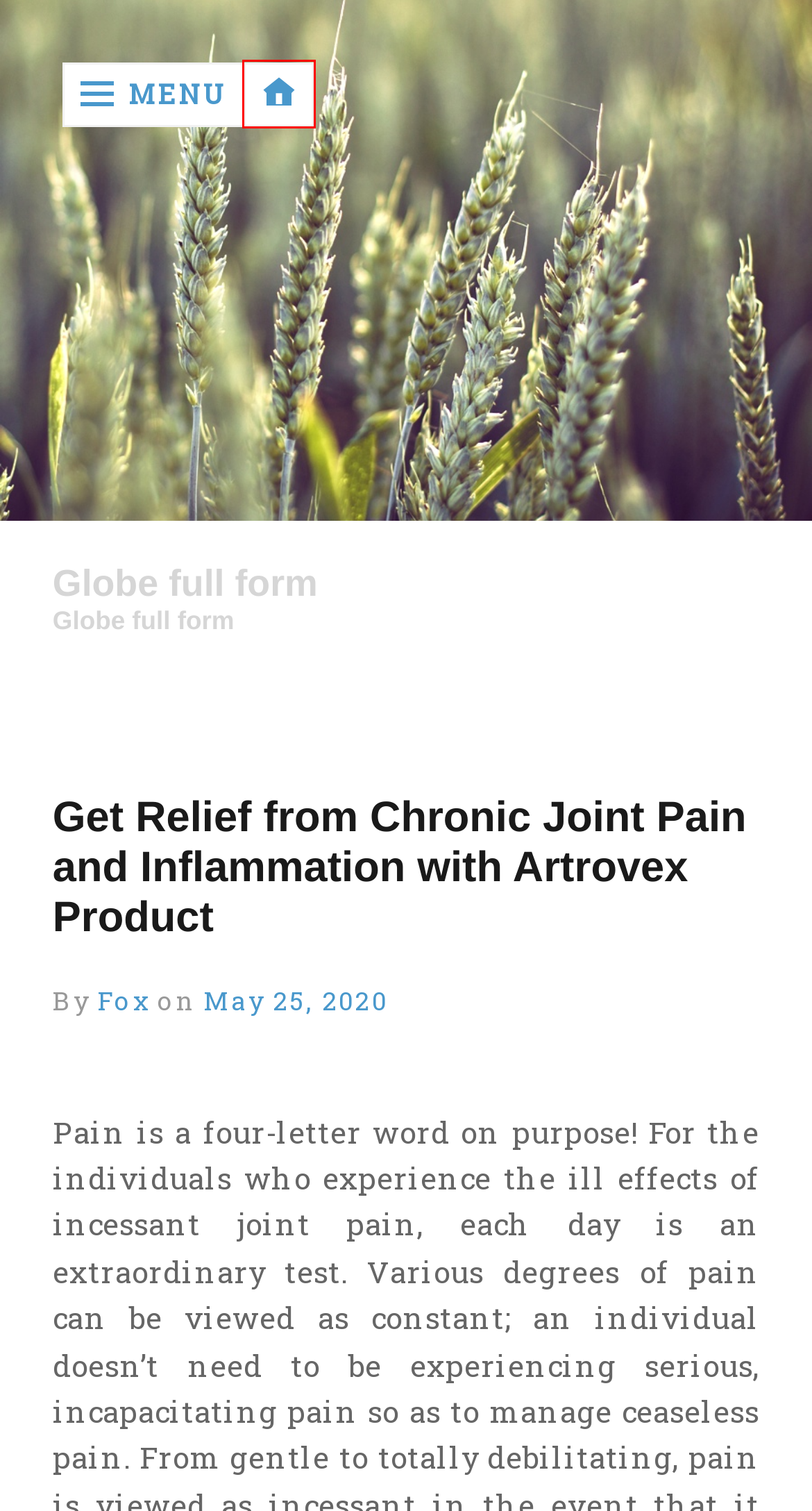Provided is a screenshot of a webpage with a red bounding box around an element. Select the most accurate webpage description for the page that appears after clicking the highlighted element. Here are the candidates:
A. Globe full form – Globe full form
B. Most ideal Way to Get Slim – Follow These Steps! – Globe full form
C. Marketing – Globe full form
D. Entertainment – Globe full form
E. Log In ‹ Globe full form — WordPress
F. Sports – Globe full form
G. Software – Globe full form
H. Law – Globe full form

A